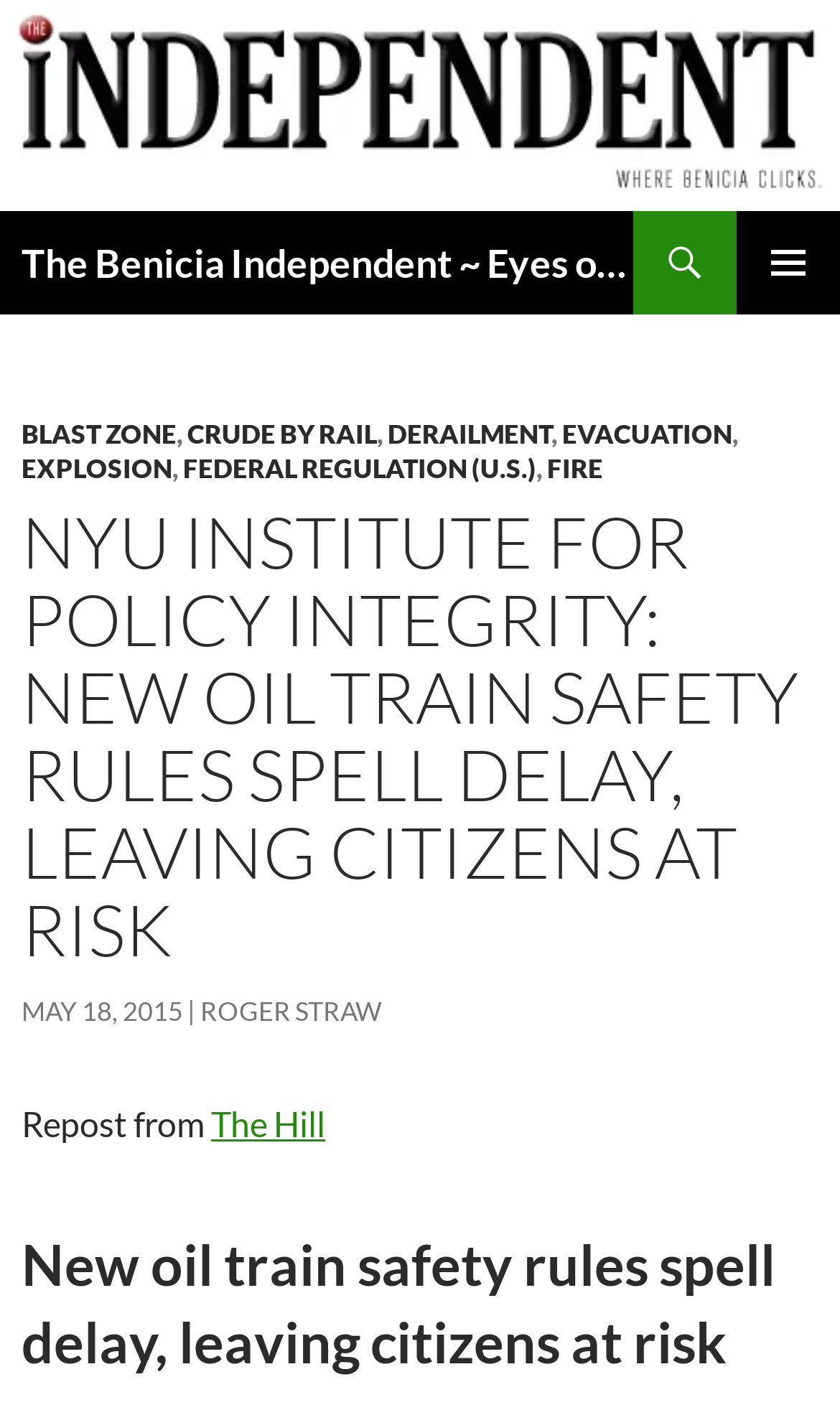Find the bounding box coordinates for the element that must be clicked to complete the instruction: "Click on Contact". The coordinates should be four float numbers between 0 and 1, indicated as [left, top, right, bottom].

None